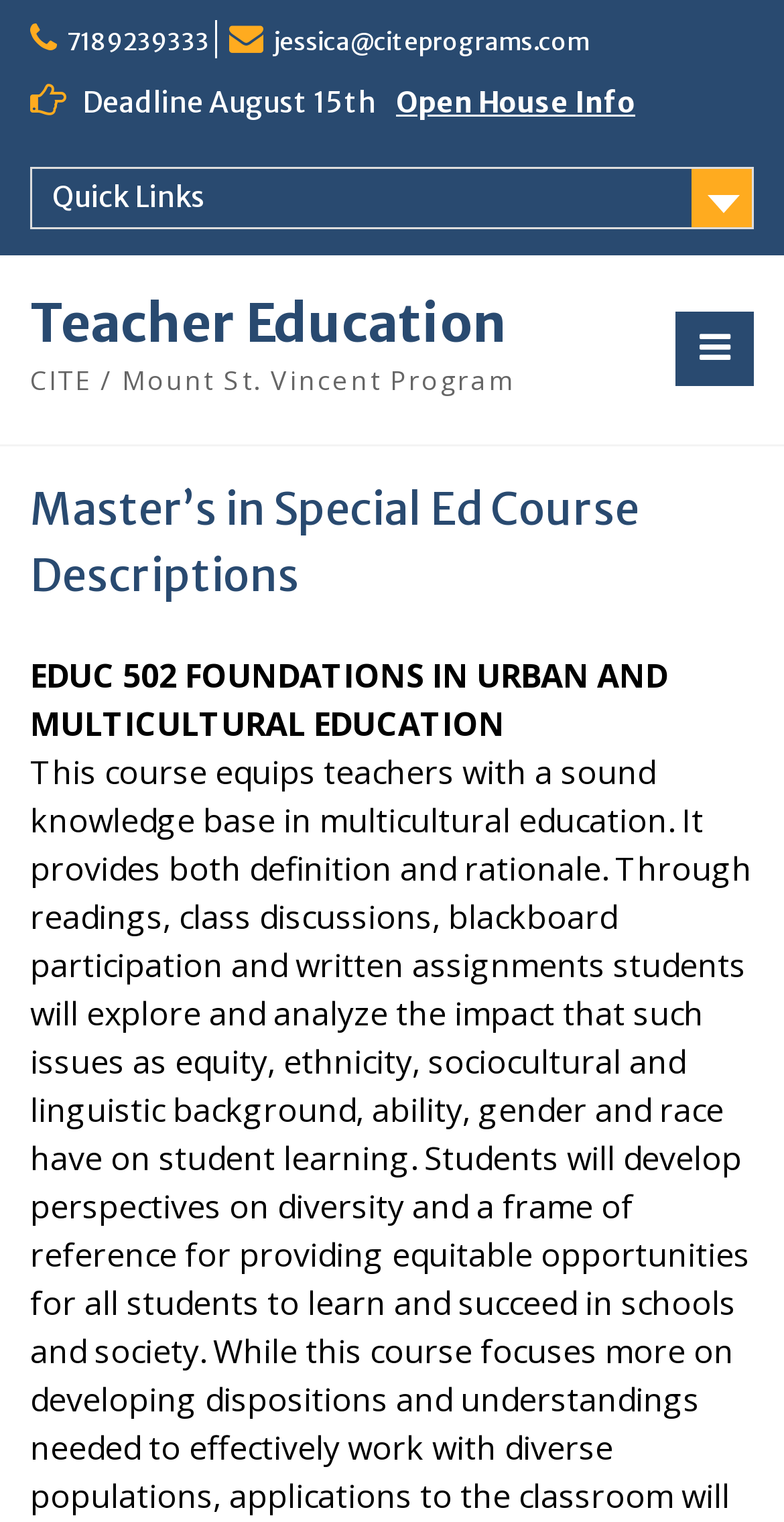Please respond to the question with a concise word or phrase:
What is the email address provided on the webpage?

jessica@citeprograms.com